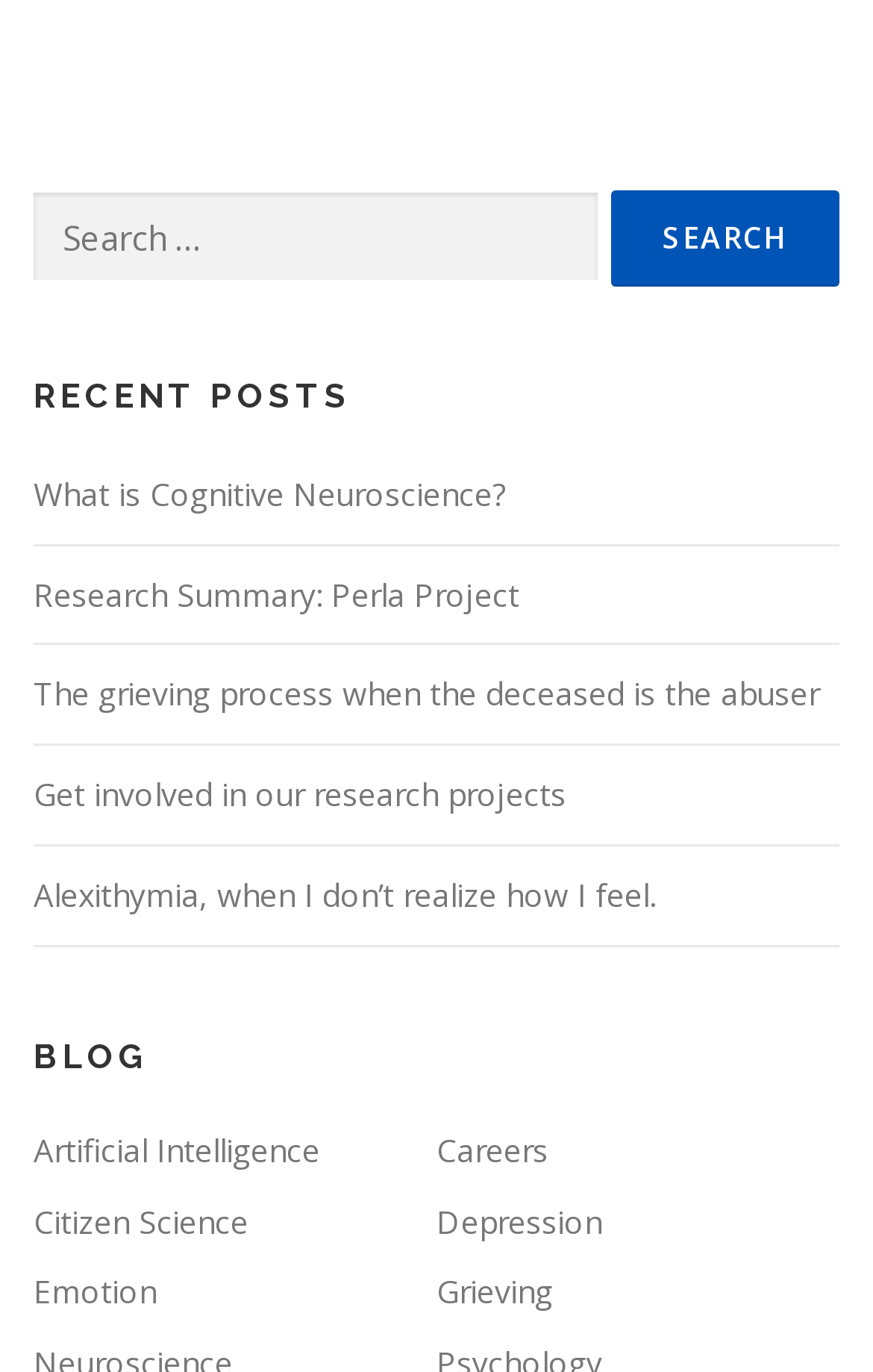Locate the bounding box coordinates of the segment that needs to be clicked to meet this instruction: "Search for something".

[0.038, 0.14, 0.683, 0.206]